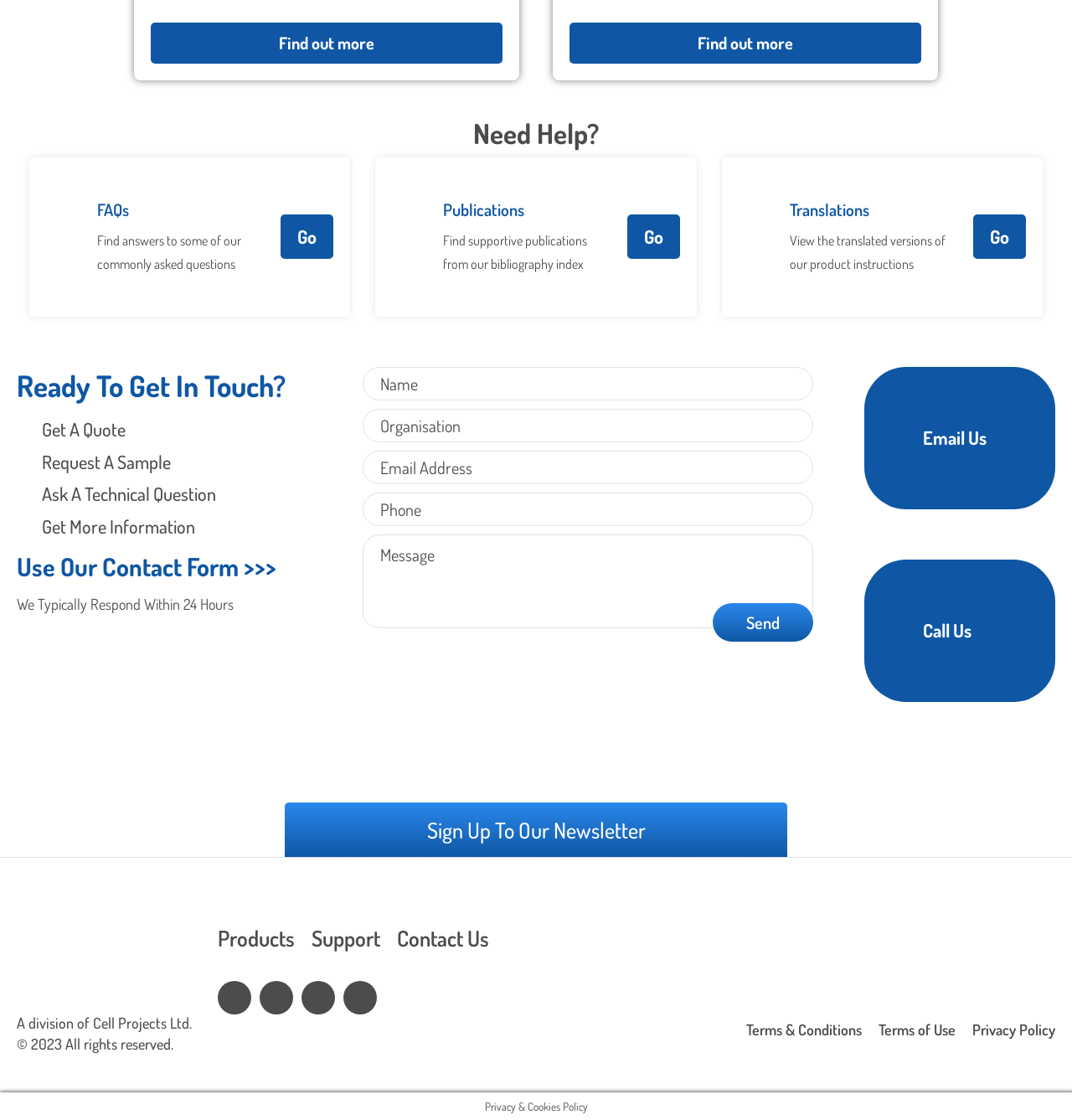Based on the image, provide a detailed and complete answer to the question: 
What is the company's response time to inquiries?

The static text 'We Typically Respond Within 24 Hours' suggests that the company aims to respond to inquiries within 24 hours, indicating a relatively quick response time.